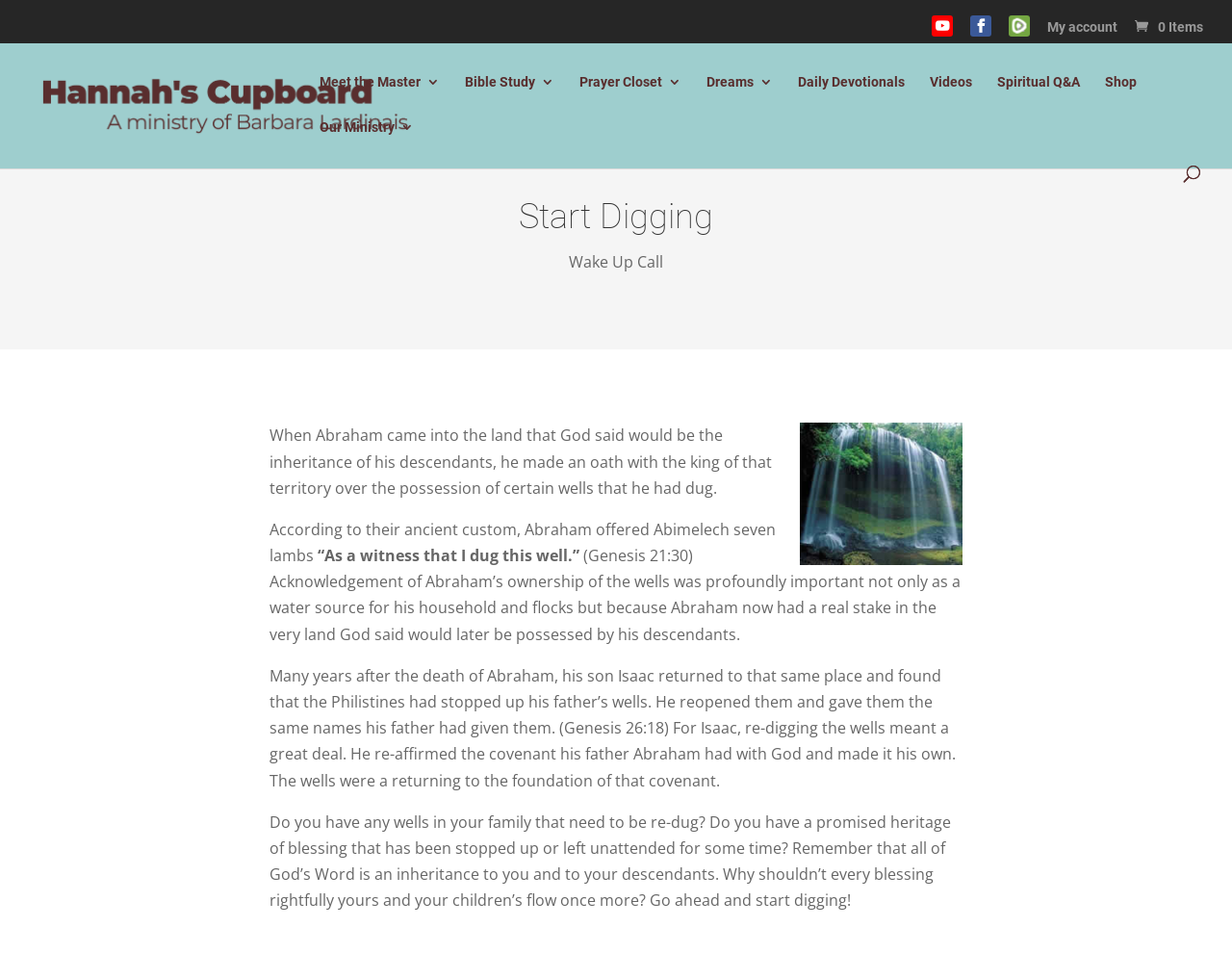Can you identify the bounding box coordinates of the clickable region needed to carry out this instruction: 'Click on the 'Rumble' link'? The coordinates should be four float numbers within the range of 0 to 1, stated as [left, top, right, bottom].

[0.819, 0.015, 0.836, 0.037]